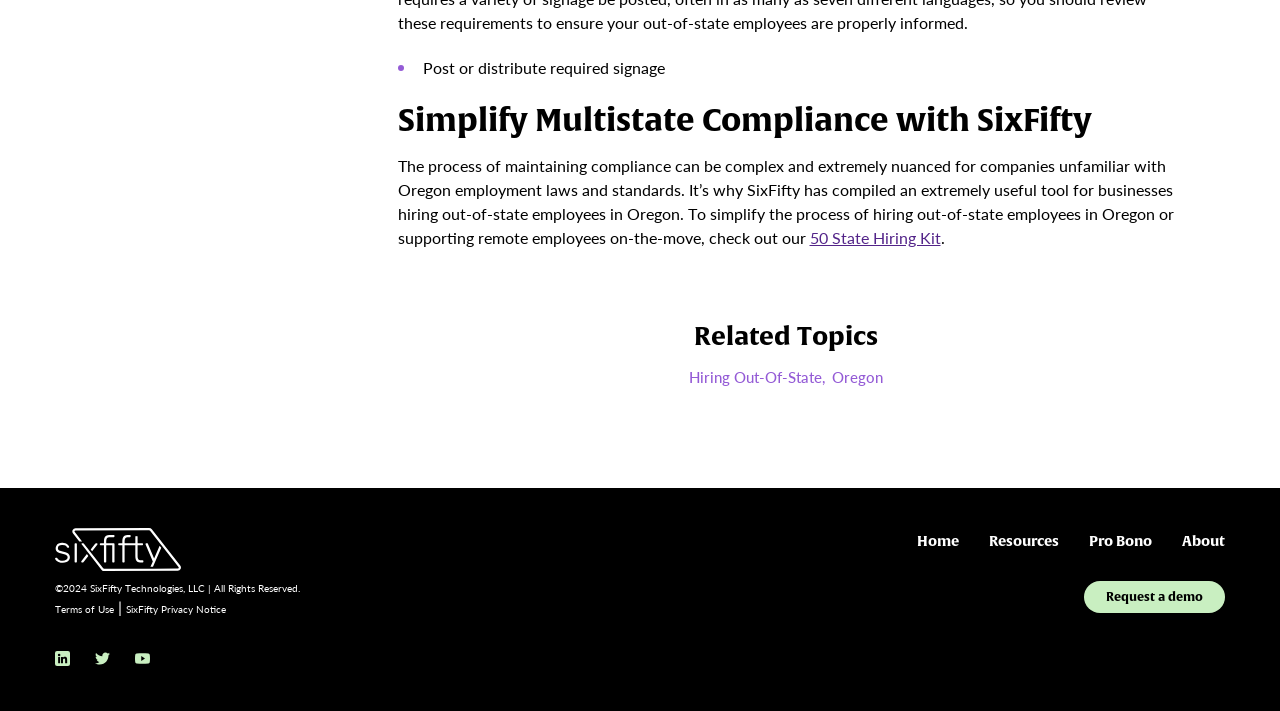What is the year mentioned in the copyright notice?
Please describe in detail the information shown in the image to answer the question.

The year 2024 is mentioned in the copyright notice '©2024 SixFifty Technologies, LLC | All Rights Reserved' at the bottom of the page.